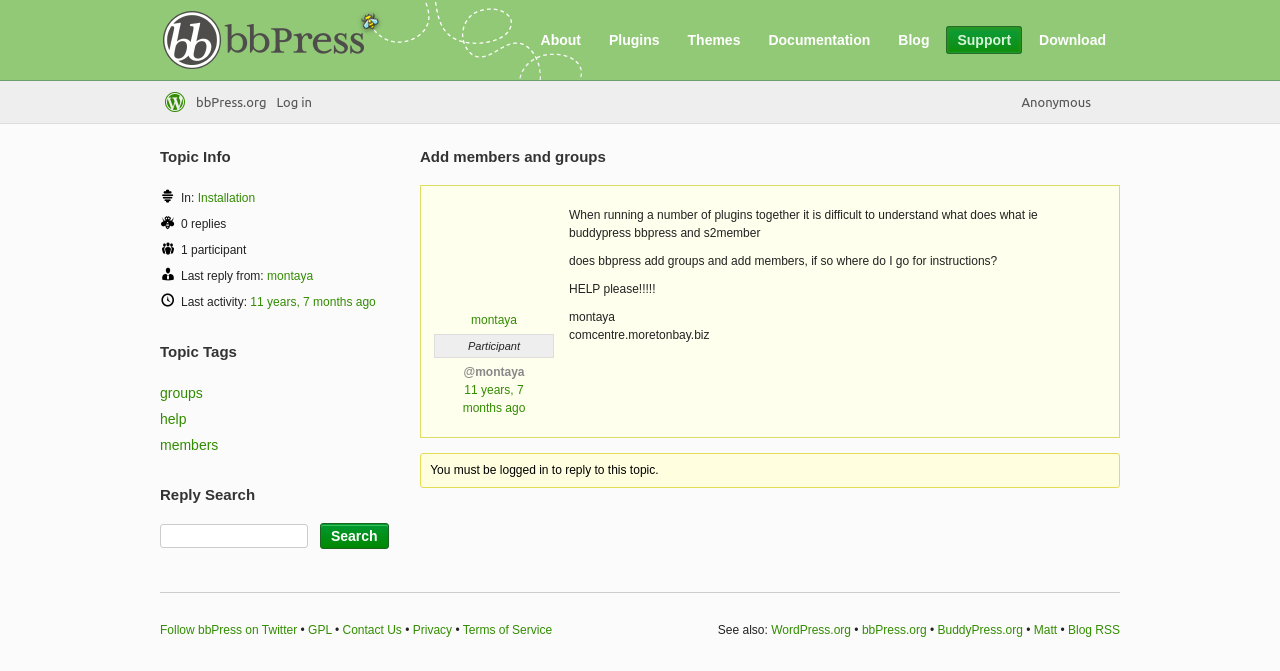How many replies are there to this topic?
Observe the image and answer the question with a one-word or short phrase response.

0